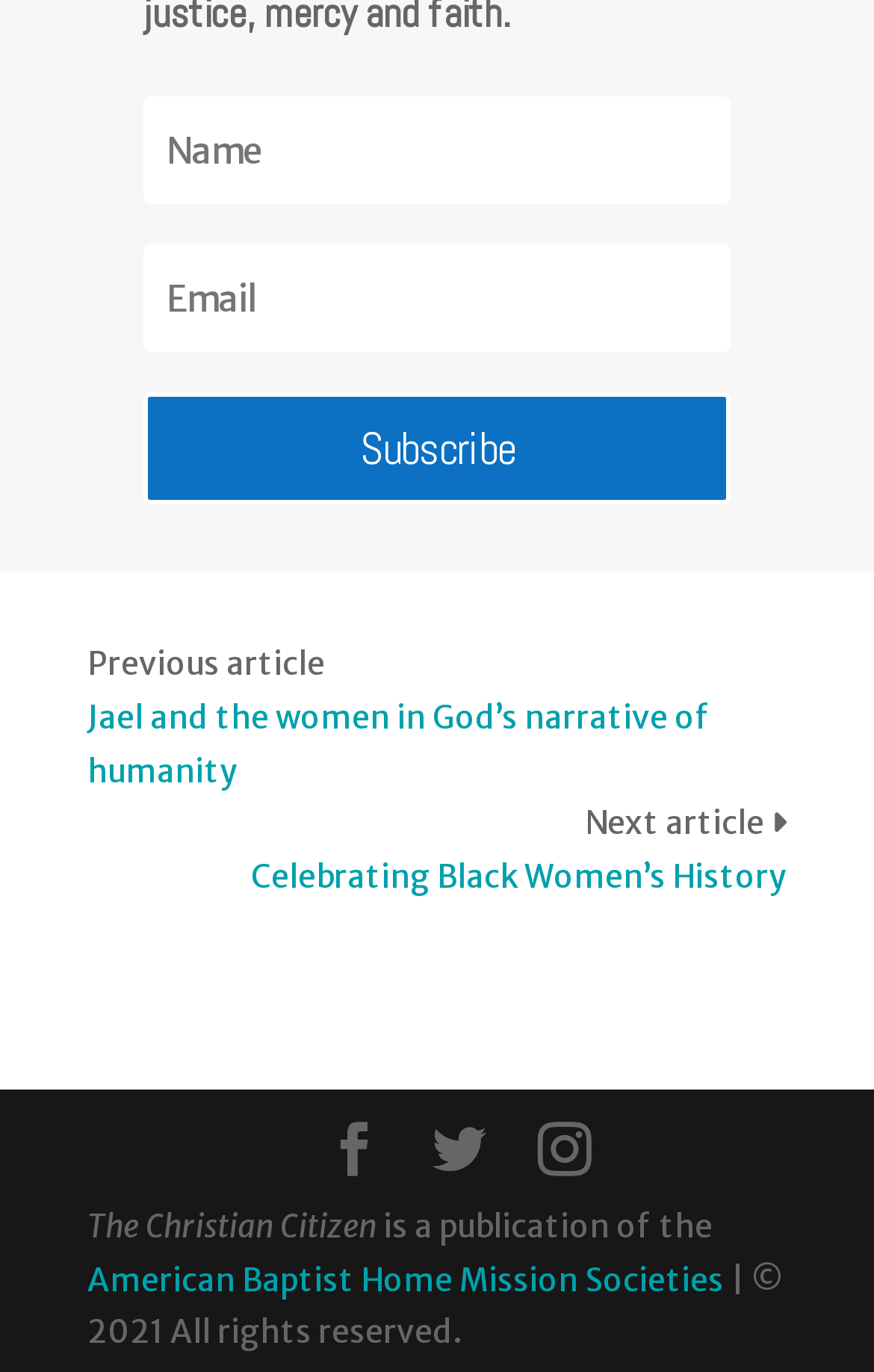How many articles are listed?
Based on the visual, give a brief answer using one word or a short phrase.

2